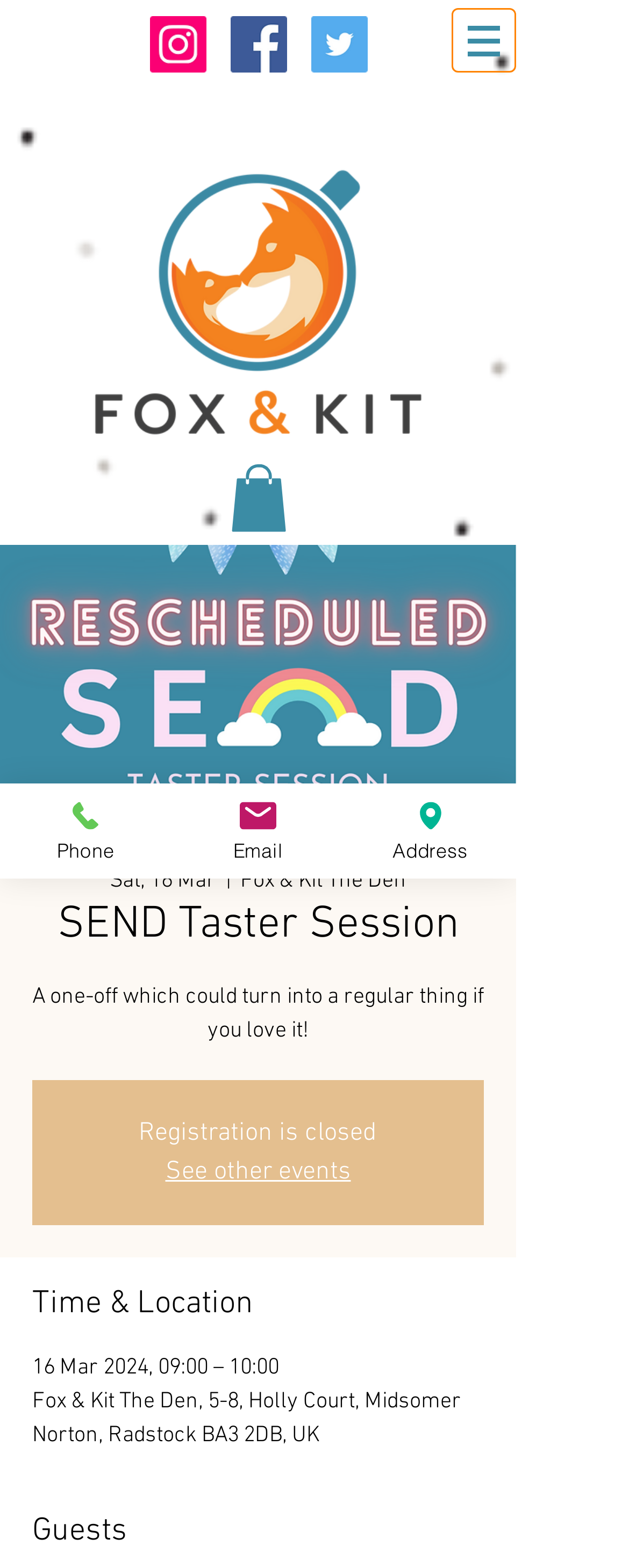Provide a brief response in the form of a single word or phrase:
What is the date of the event?

16 Mar 2024